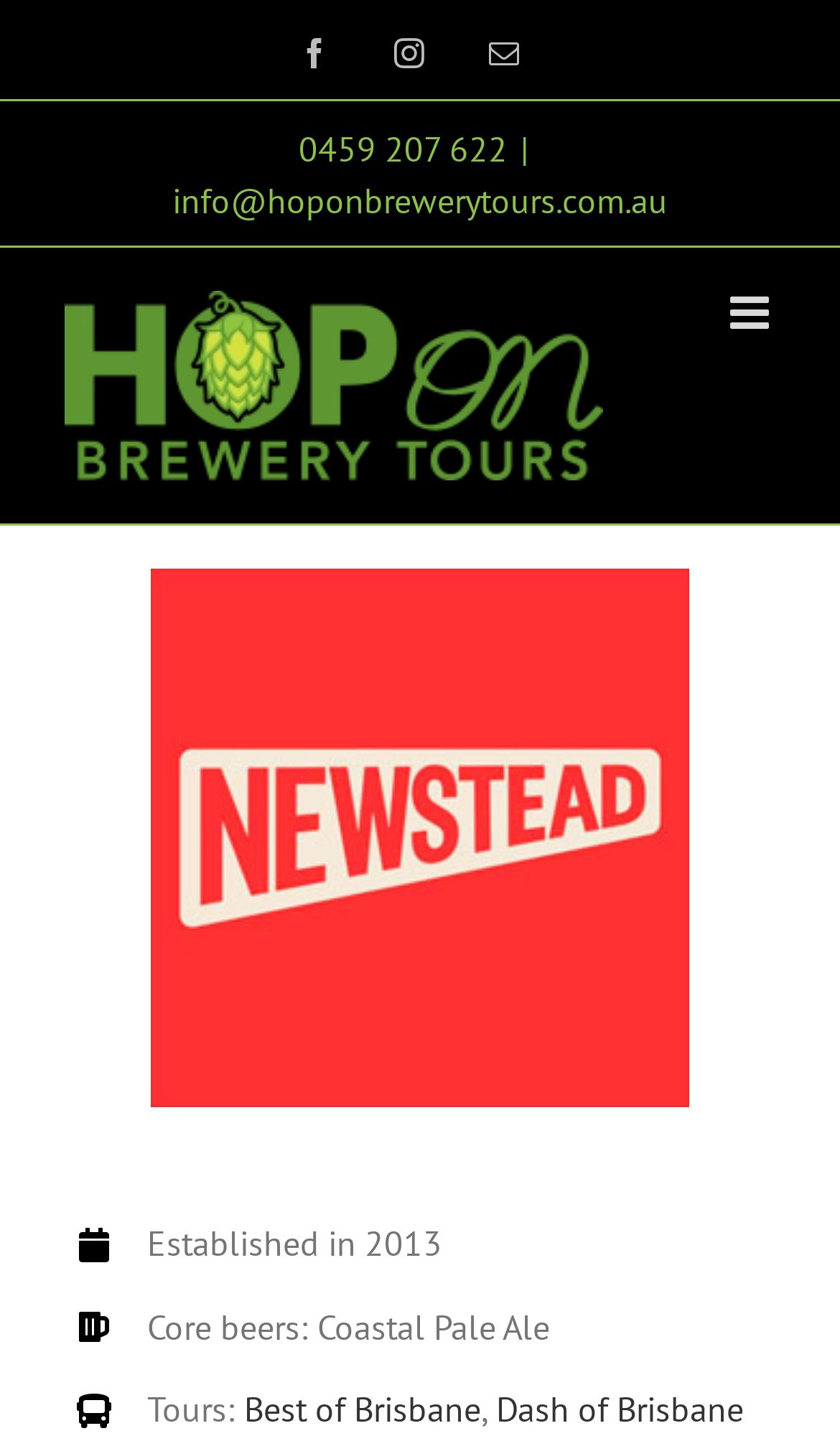Extract the bounding box for the UI element that matches this description: "info@hoponbrewerytours.com.au".

[0.205, 0.124, 0.795, 0.154]